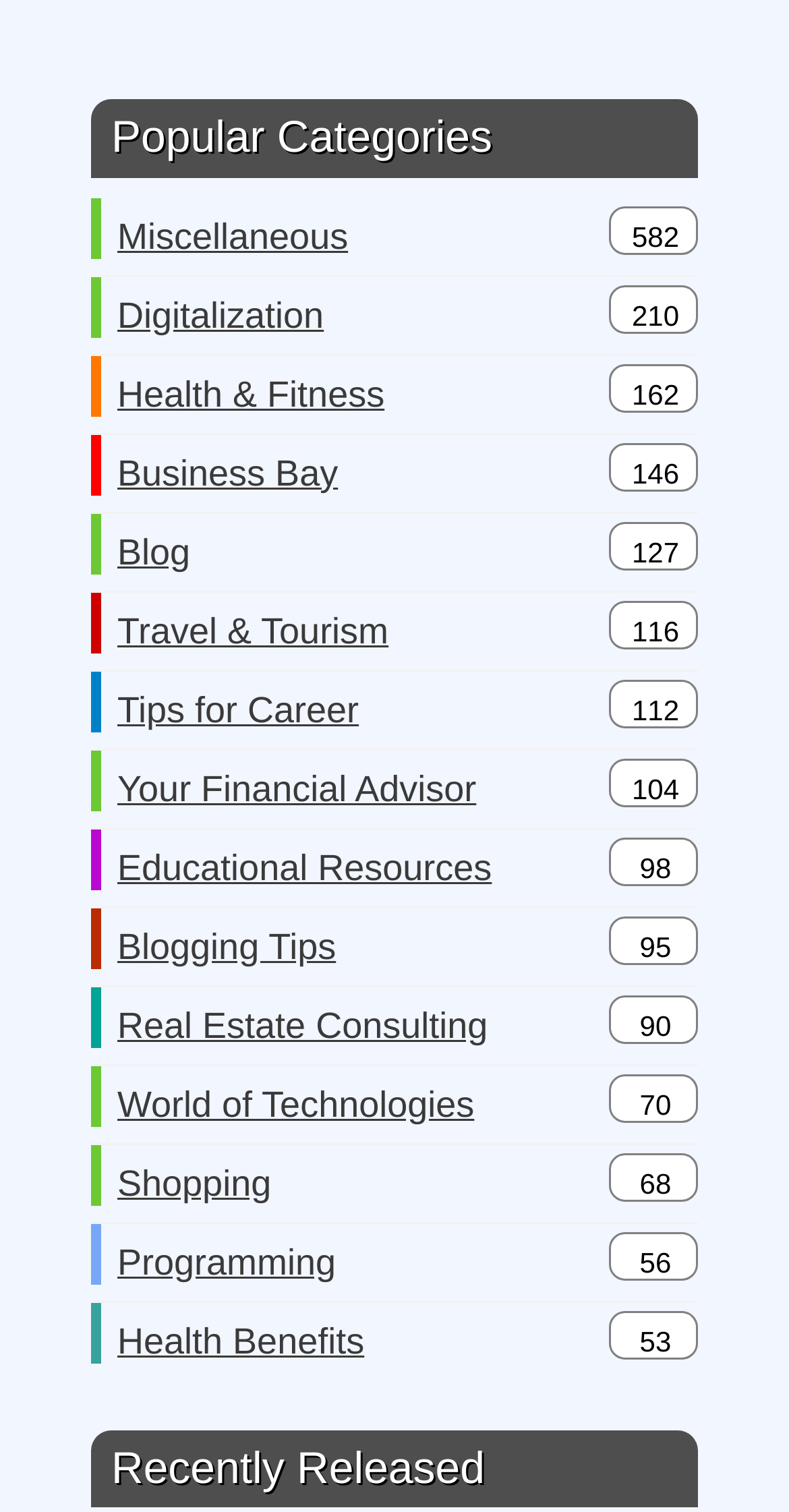Determine the bounding box for the UI element that matches this description: "Blogging Tips".

[0.149, 0.6, 0.426, 0.651]